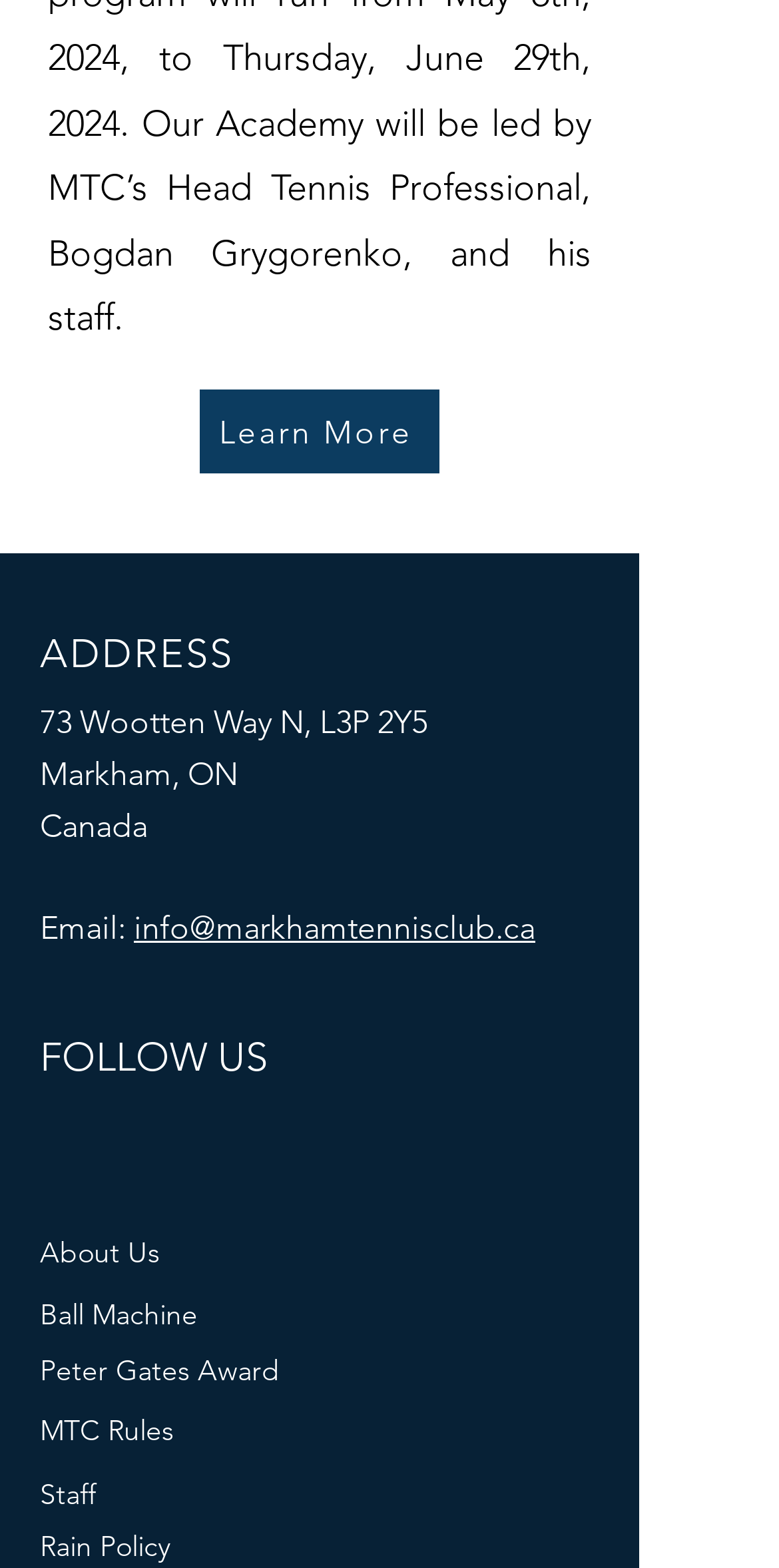How many links are there in the webpage?
Look at the image and answer the question with a single word or phrase.

9